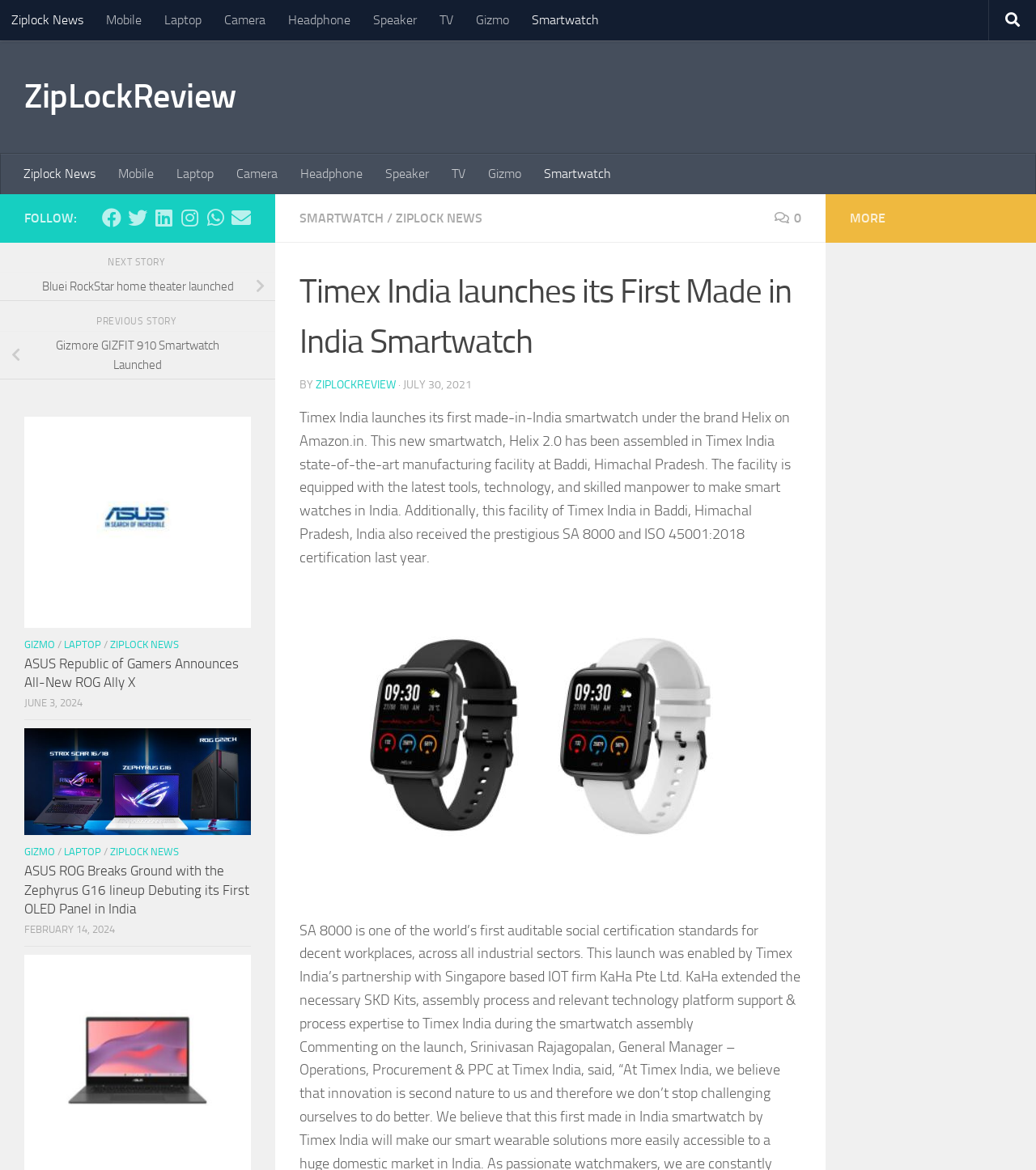What is the certification received by Timex India's facility?
From the details in the image, provide a complete and detailed answer to the question.

The facility of Timex India in Baddi, Himachal Pradesh, India received the prestigious SA 8000 and ISO 45001:2018 certification last year, as mentioned in the article.